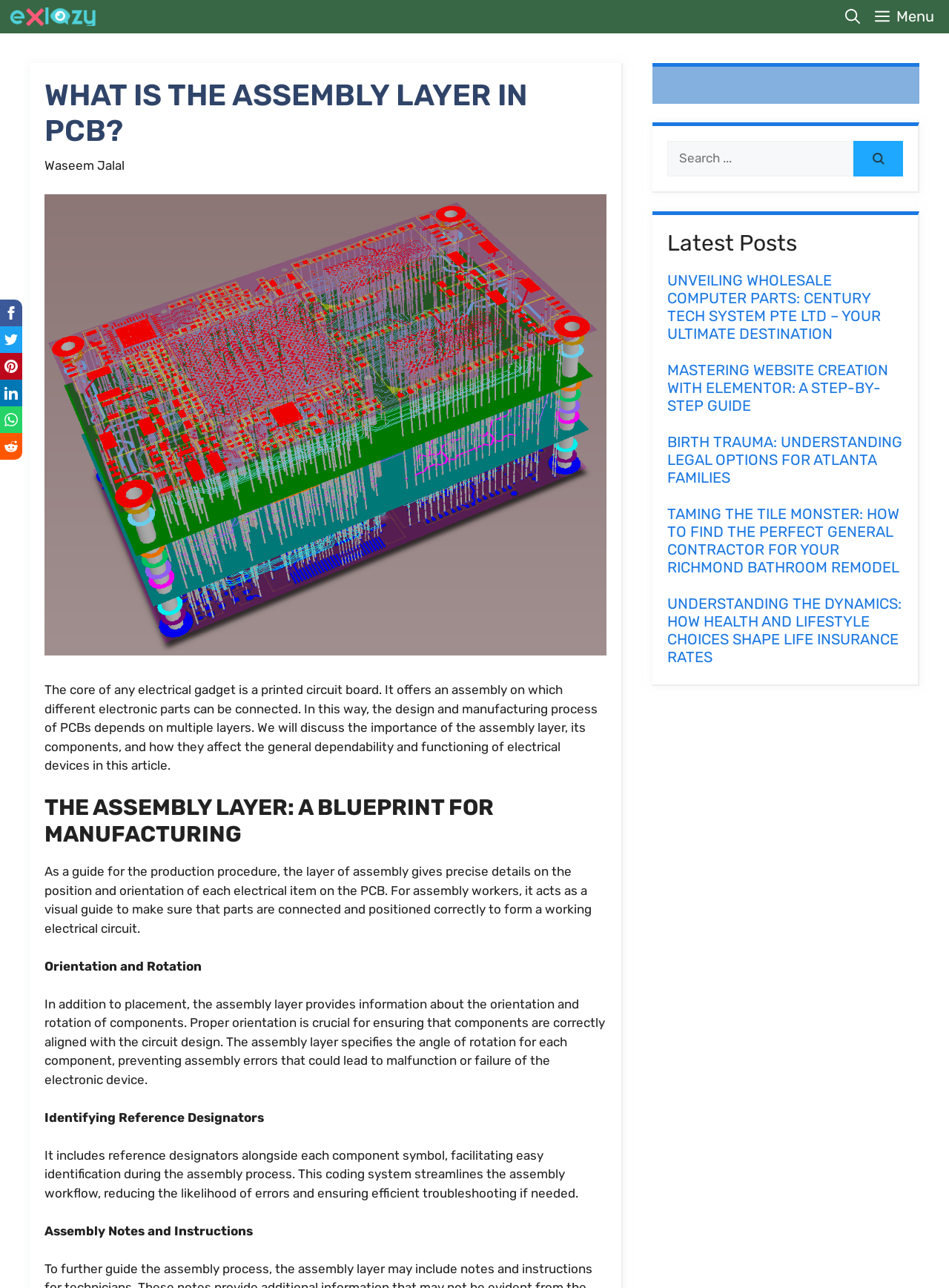Describe every aspect of the webpage in a detailed manner.

This webpage is about the assembly layer in printed circuit boards (PCBs). At the top, there is a navigation bar with a logo, a menu button, and a search button. Below the navigation bar, there is a heading that reads "WHAT IS THE ASSEMBLY LAYER IN PCB?" followed by the author's name, "Waseem Jalal". 

To the right of the author's name, there is a figure, likely an image related to PCBs. Below the figure, there is a paragraph of text that explains the importance of the assembly layer in PCBs. 

The webpage then divides into two sections. On the left, there are several headings and paragraphs that discuss the assembly layer in more detail, including its components, orientation and rotation, identifying reference designators, and assembly notes and instructions. 

On the right, there is a search bar and a list of latest posts, each with a heading and a link to a different article. The articles appear to be unrelated to PCBs, with topics ranging from wholesale computer parts to life insurance rates.